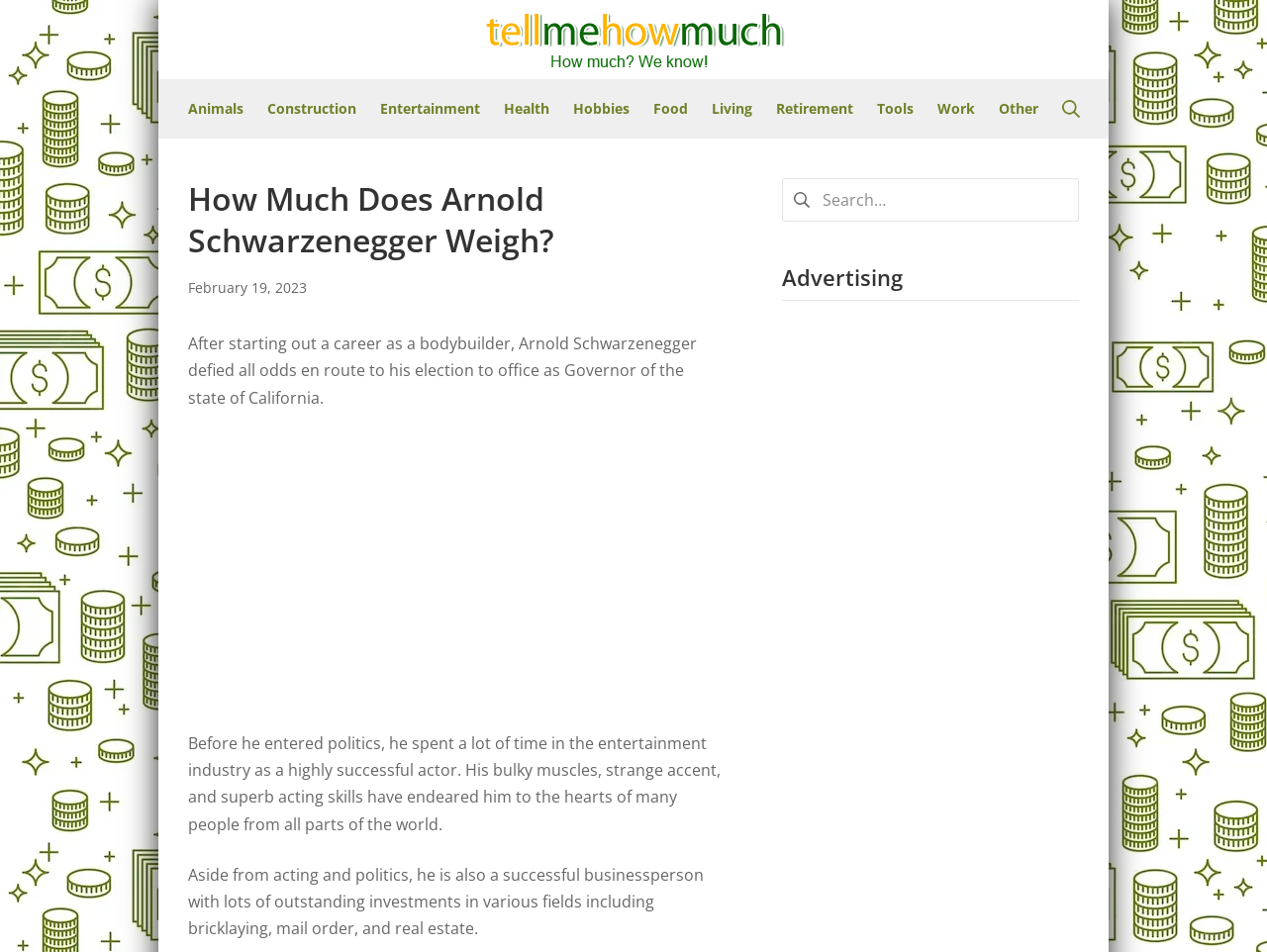Using the provided element description, identify the bounding box coordinates as (top-left x, top-left y, bottom-right x, bottom-right y). Ensure all values are between 0 and 1. Description: Sitemap

None